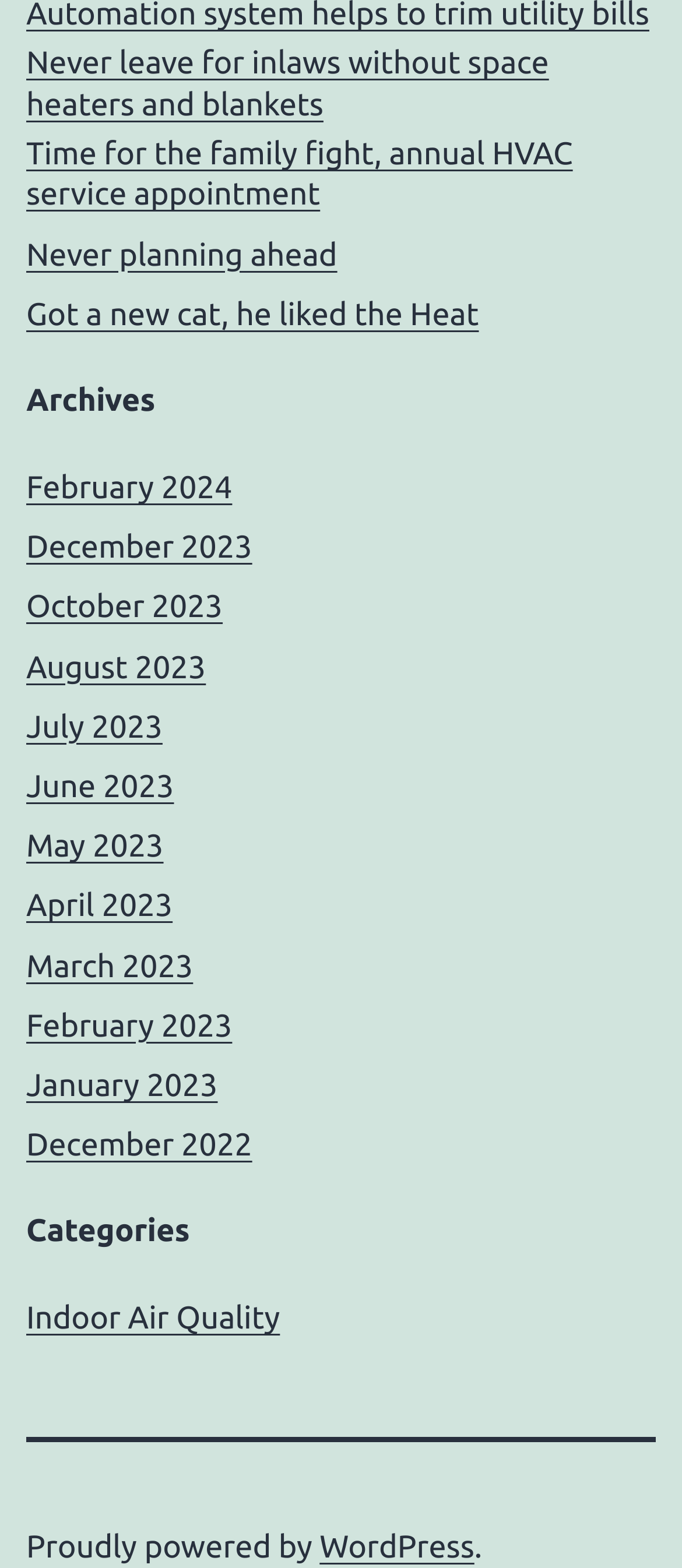Please determine the bounding box coordinates of the element to click in order to execute the following instruction: "read never leave for inlaws without space heaters and blankets". The coordinates should be four float numbers between 0 and 1, specified as [left, top, right, bottom].

[0.038, 0.028, 0.962, 0.08]